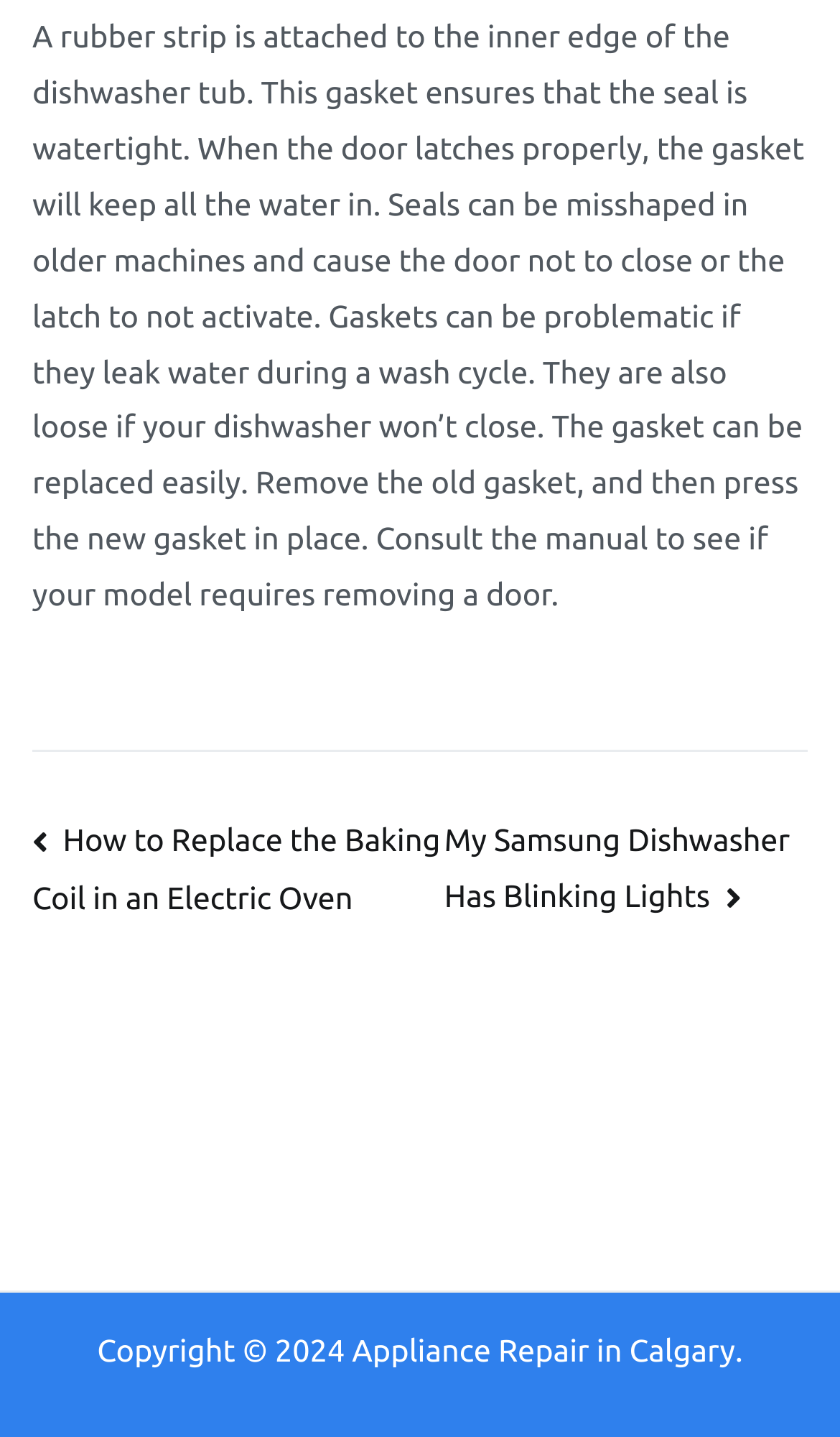Answer in one word or a short phrase: 
How many links are in the post navigation section?

2